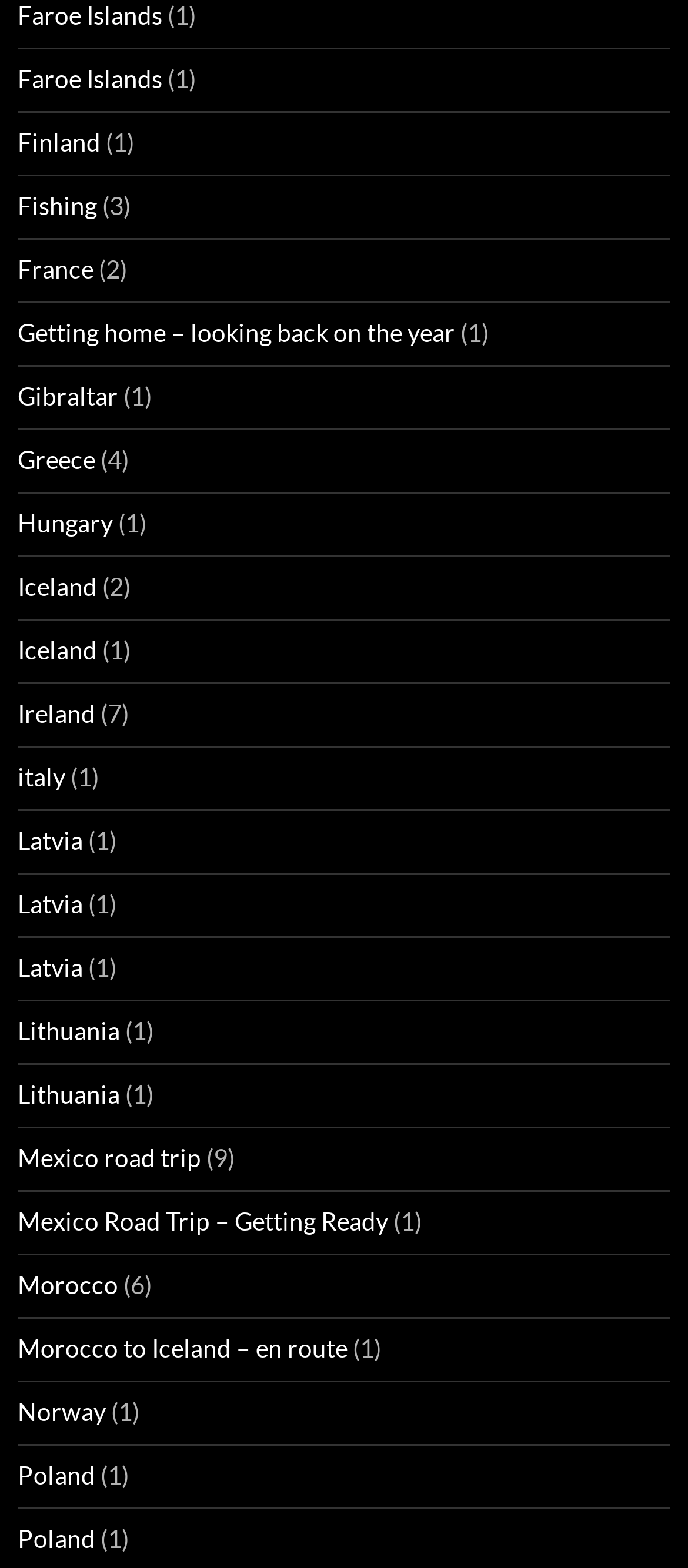How many countries are listed?
Answer the question with a single word or phrase derived from the image.

20